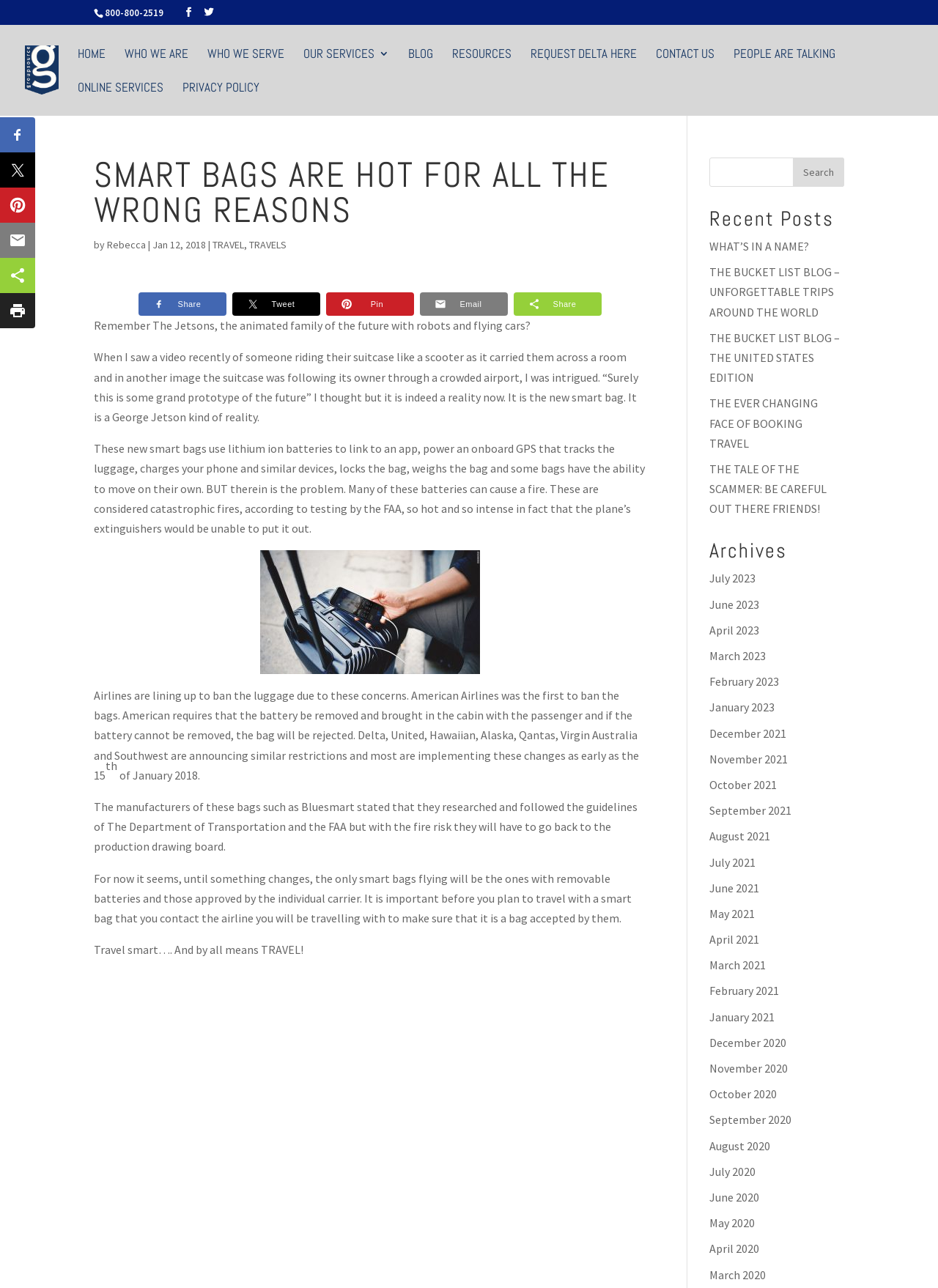What is the main concern about smart bags?
Using the visual information, answer the question in a single word or phrase.

Fire risk